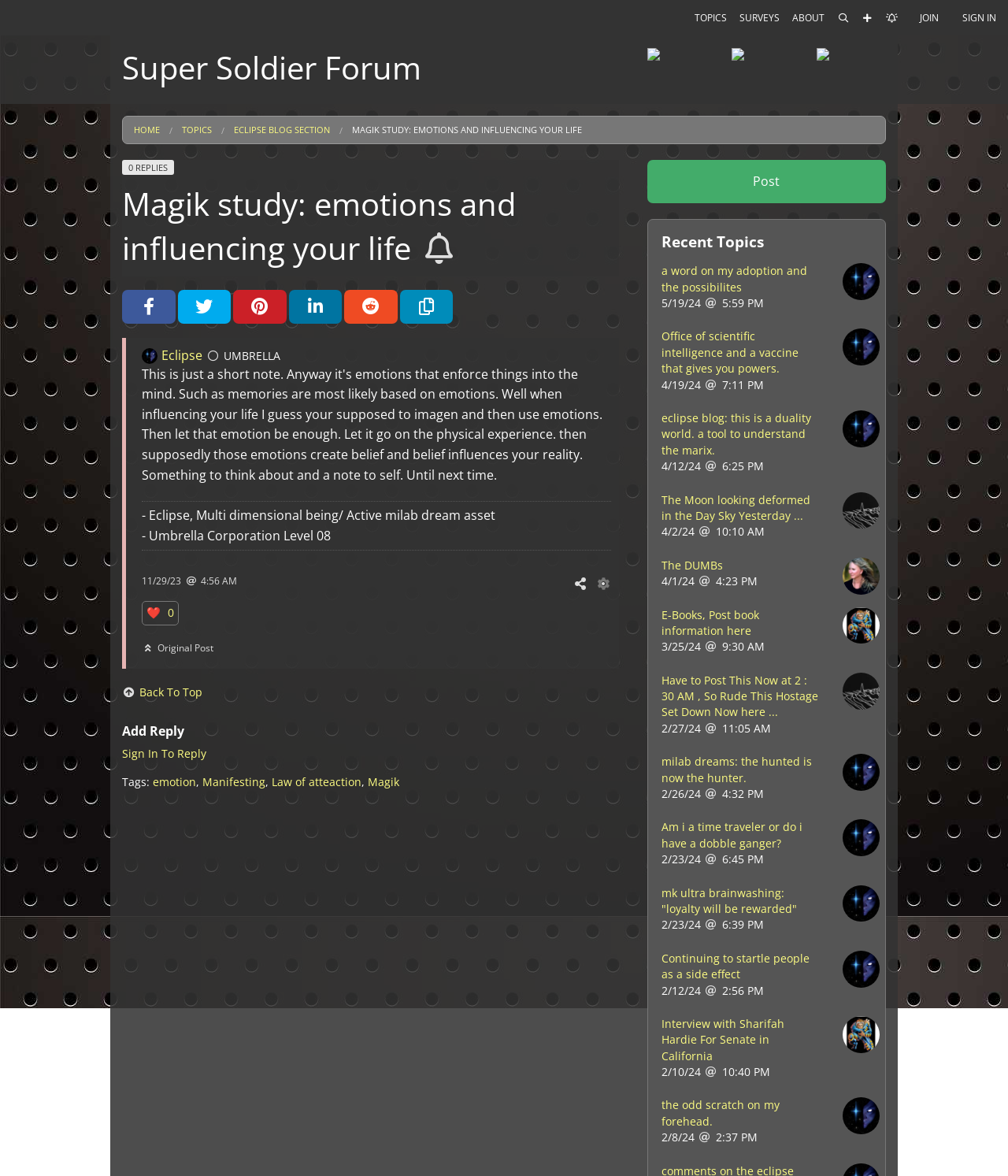Please determine the bounding box coordinates of the section I need to click to accomplish this instruction: "Click on the 'TOPICS' link".

[0.683, 0.0, 0.727, 0.03]